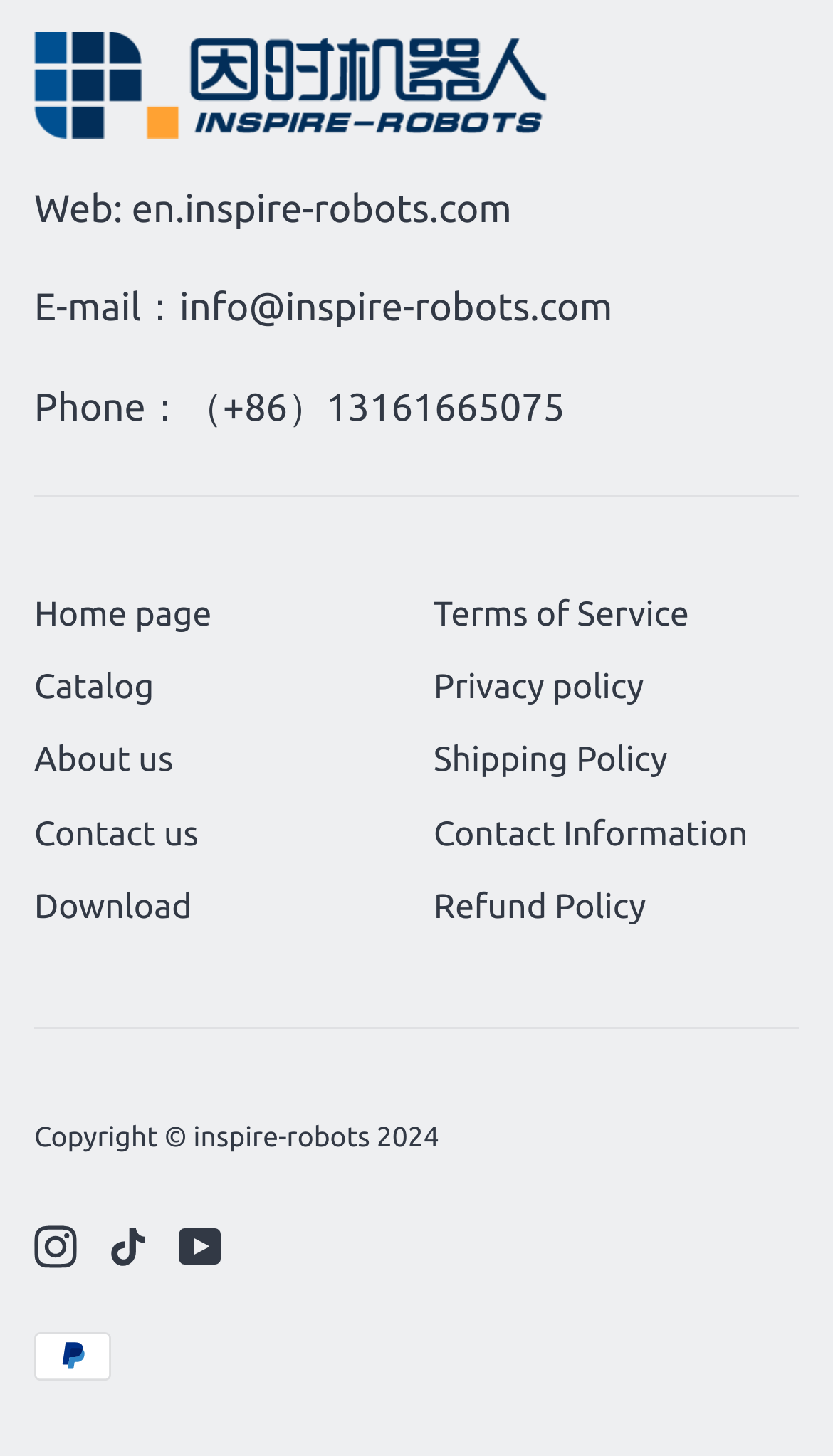Please determine the bounding box coordinates for the element that should be clicked to follow these instructions: "Visit the home page".

[0.041, 0.408, 0.254, 0.441]